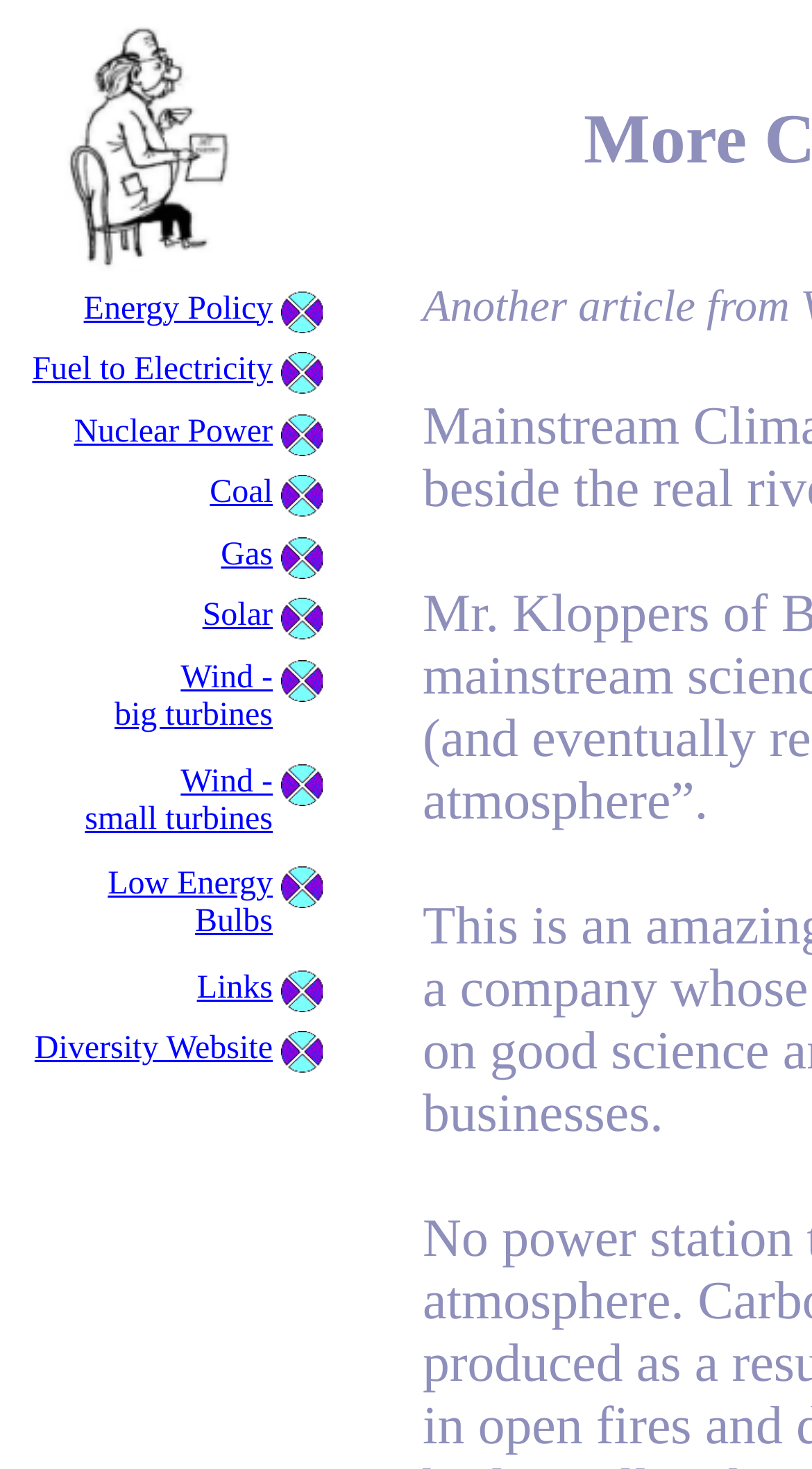Predict the bounding box coordinates for the UI element described as: "Gas". The coordinates should be four float numbers between 0 and 1, presented as [left, top, right, bottom].

[0.272, 0.365, 0.336, 0.39]